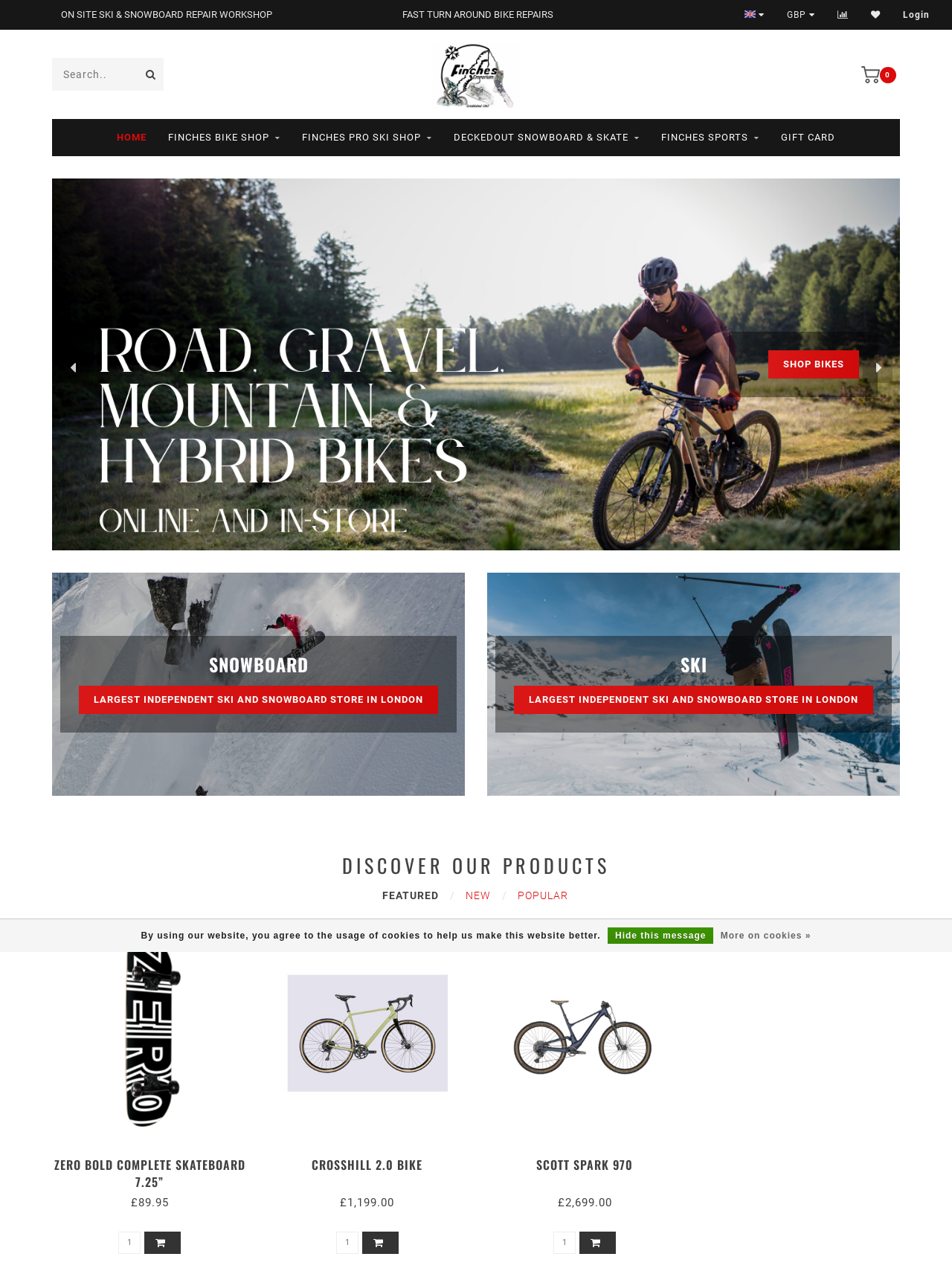Answer the question in a single word or phrase:
What is the purpose of the textbox with the placeholder 'Search..'?

Search products